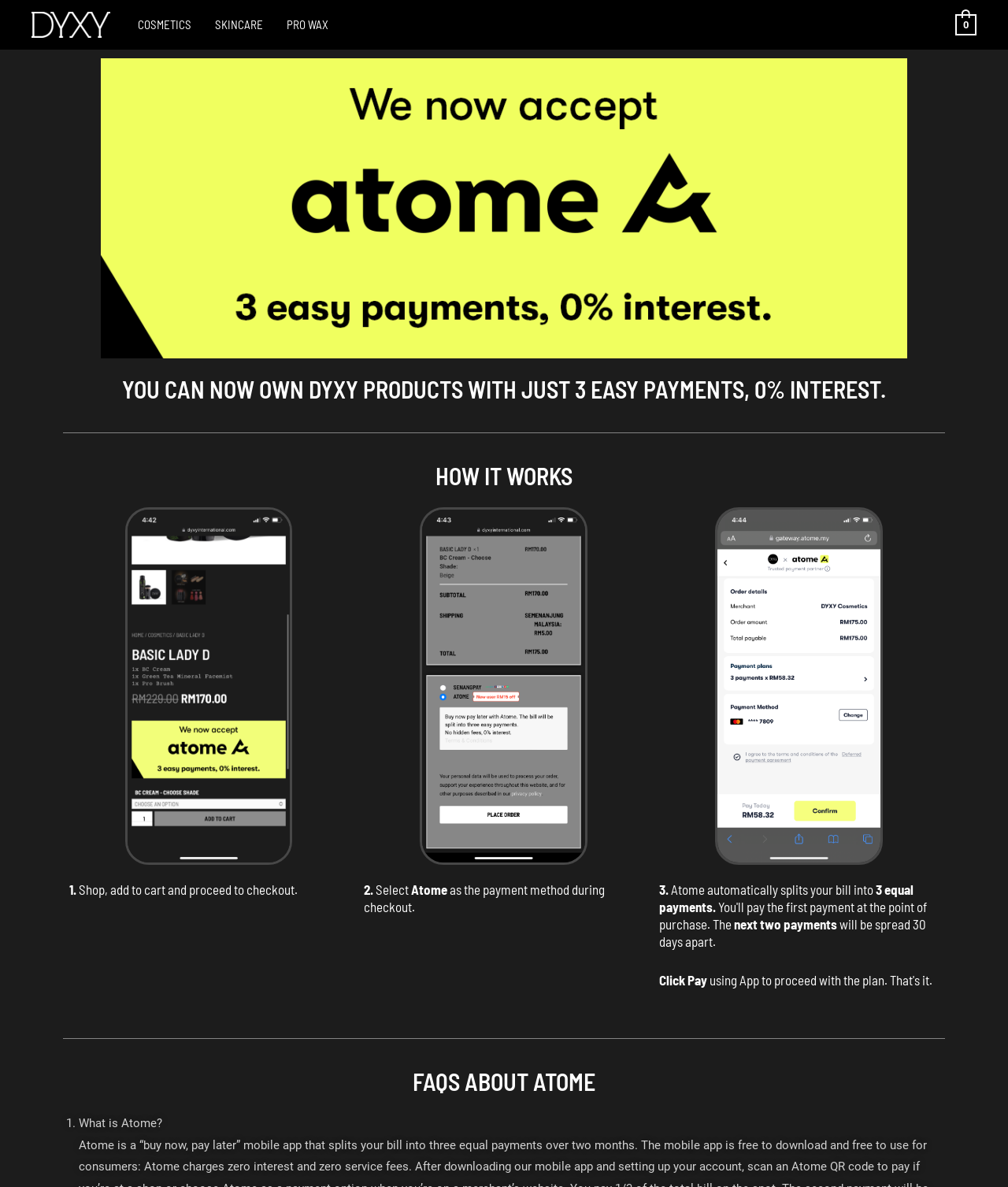Use a single word or phrase to respond to the question:
What is the first step in the payment process?

Shop, add to cart and proceed to checkout